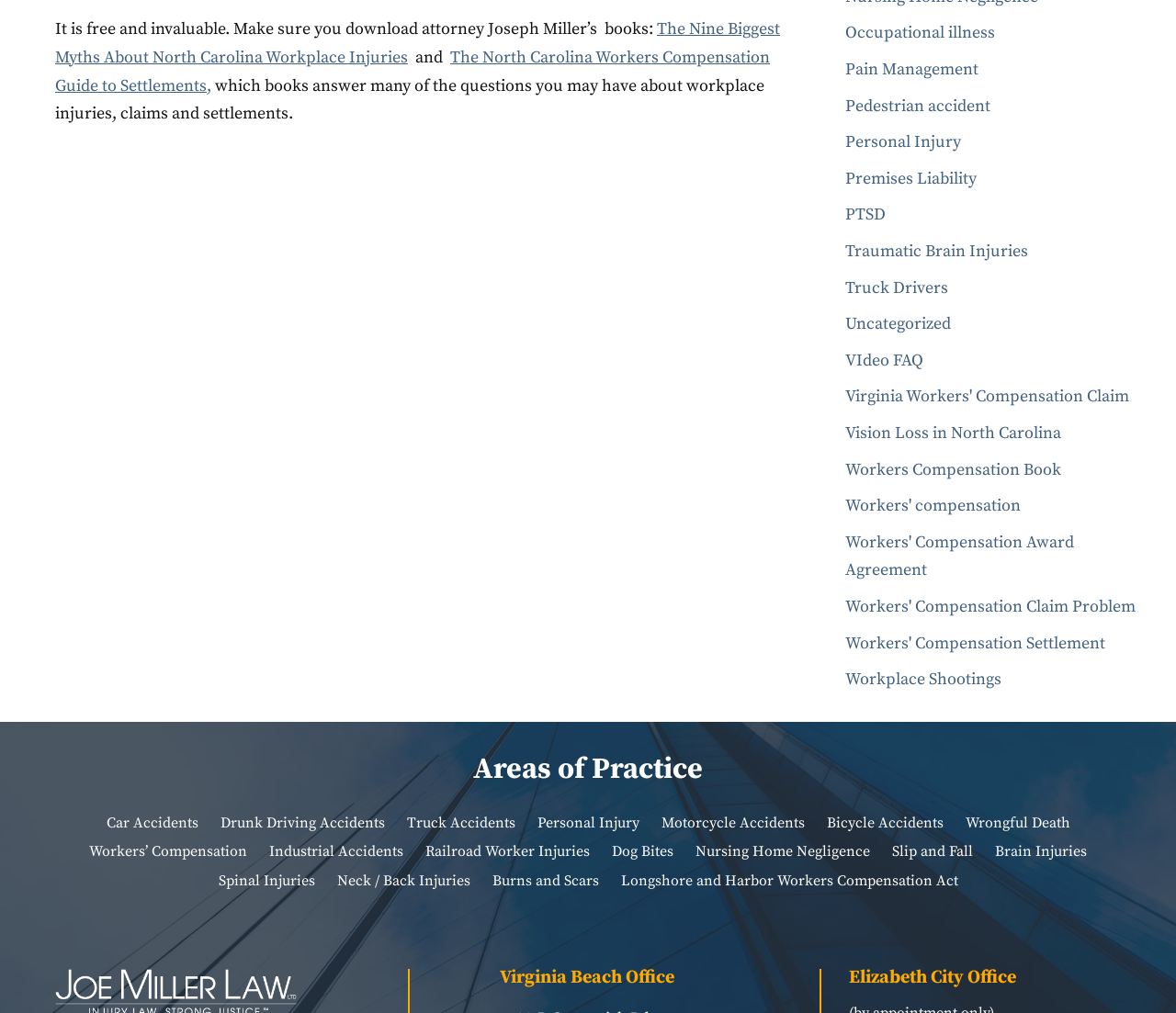Review the image closely and give a comprehensive answer to the question: How many office locations are mentioned?

There are two office locations mentioned on the webpage, which are 'Virginia Beach Office' and 'Elizabeth City Office', as indicated by the headings.